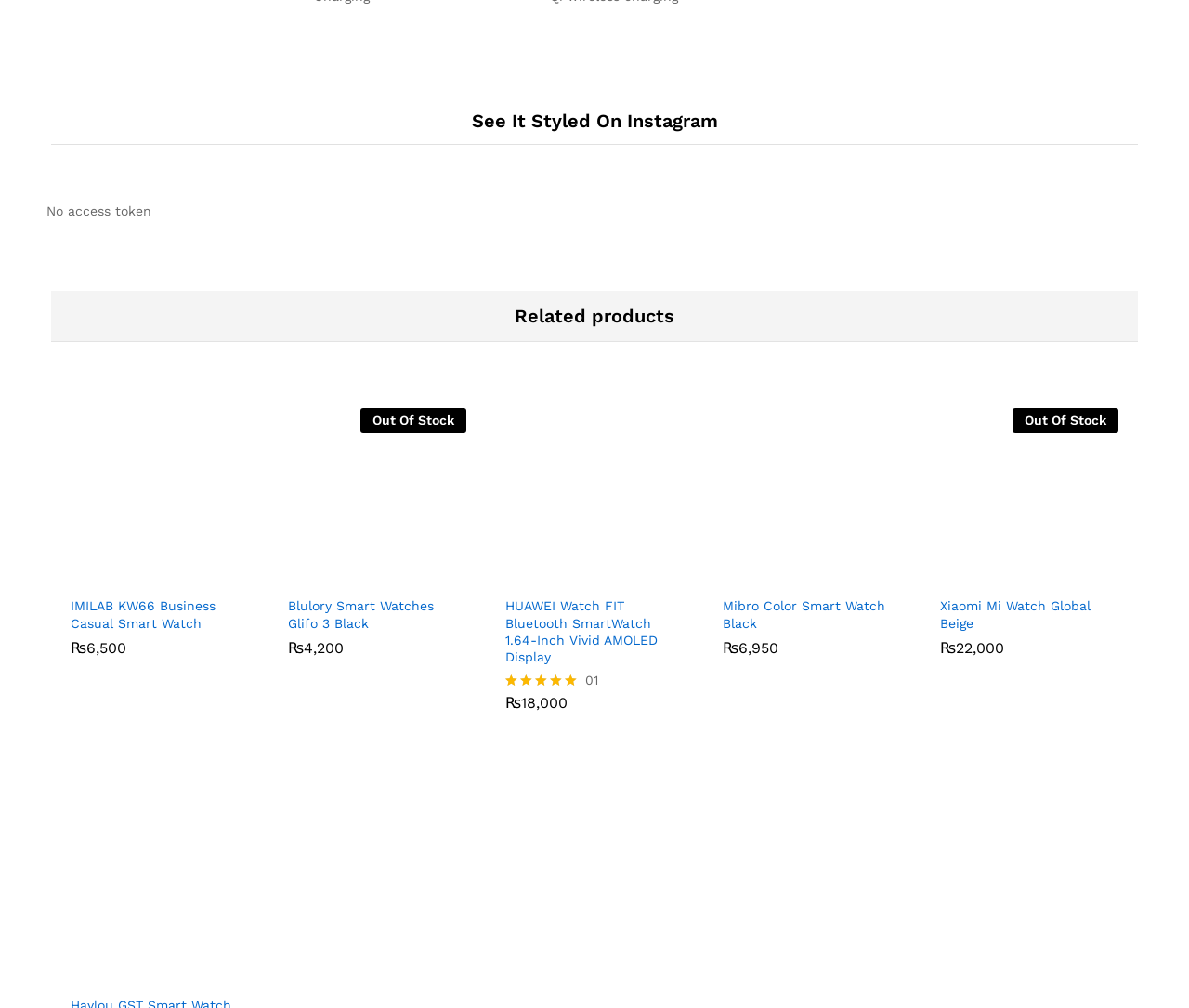Use a single word or phrase to answer the question: What is the price of IMILAB KW66 Business Casual Smart Watch?

₨6,500